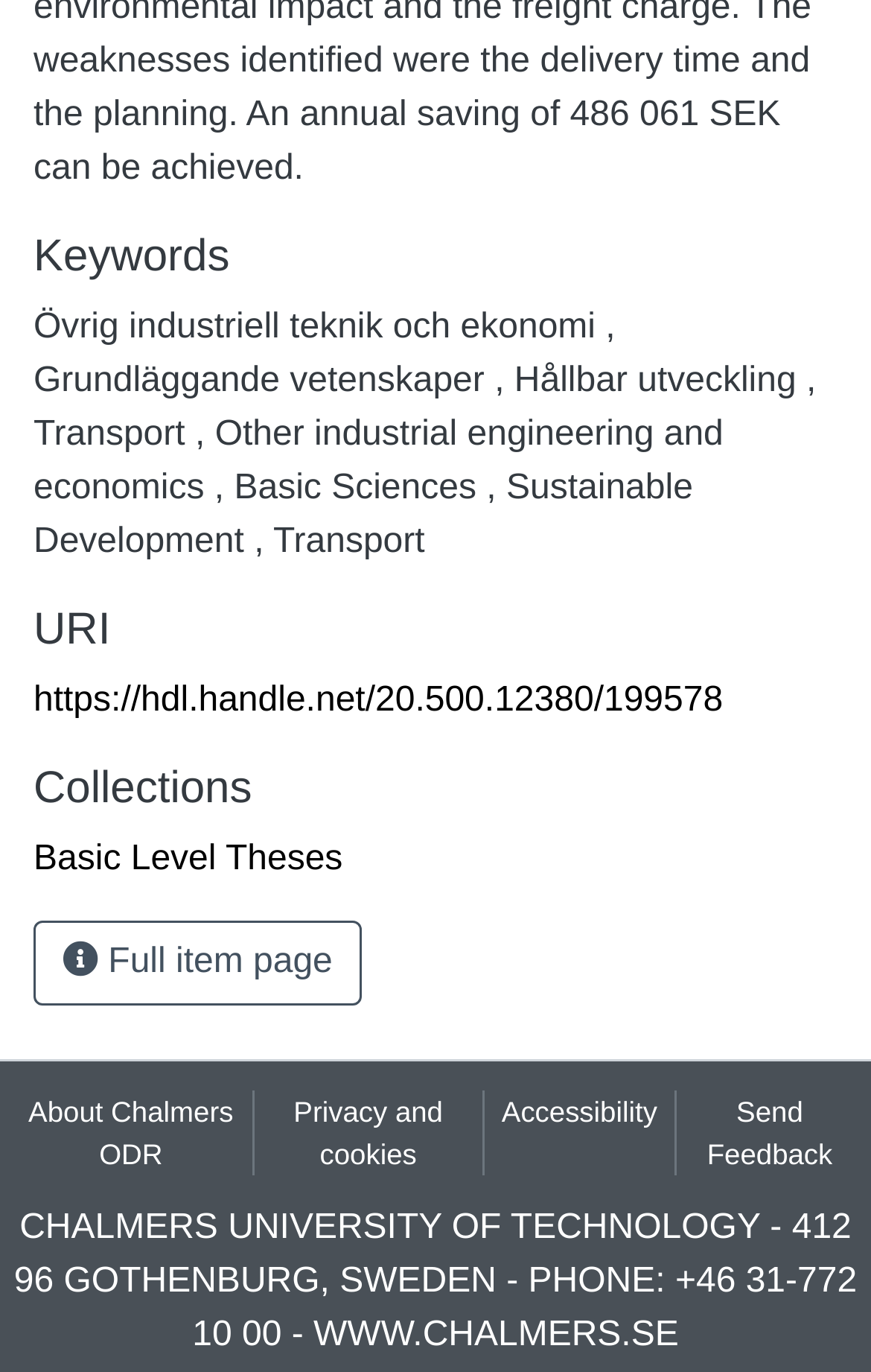Identify the bounding box for the given UI element using the description provided. Coordinates should be in the format (top-left x, top-left y, bottom-right x, bottom-right y) and must be between 0 and 1. Here is the description: Send Feedback

[0.778, 0.794, 0.99, 0.857]